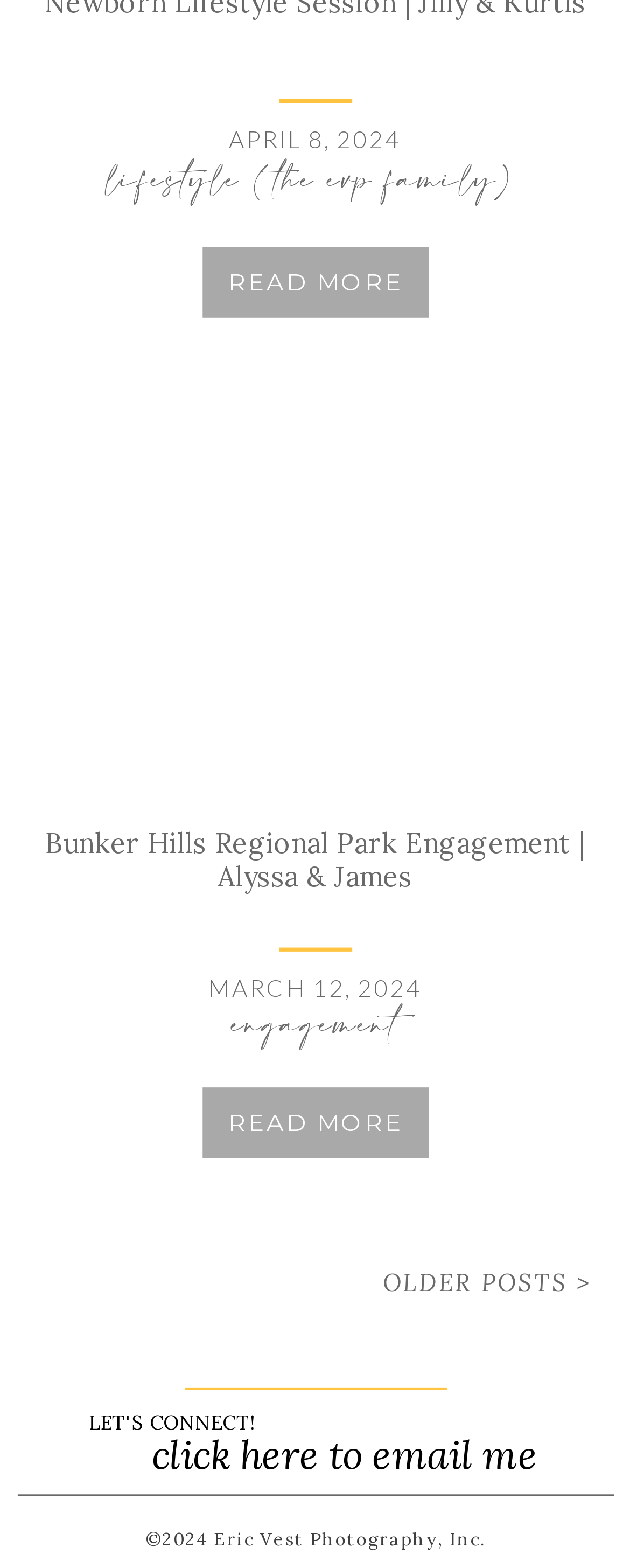Specify the bounding box coordinates of the element's area that should be clicked to execute the given instruction: "view lifestyle posts". The coordinates should be four float numbers between 0 and 1, i.e., [left, top, right, bottom].

[0.17, 0.097, 0.83, 0.14]